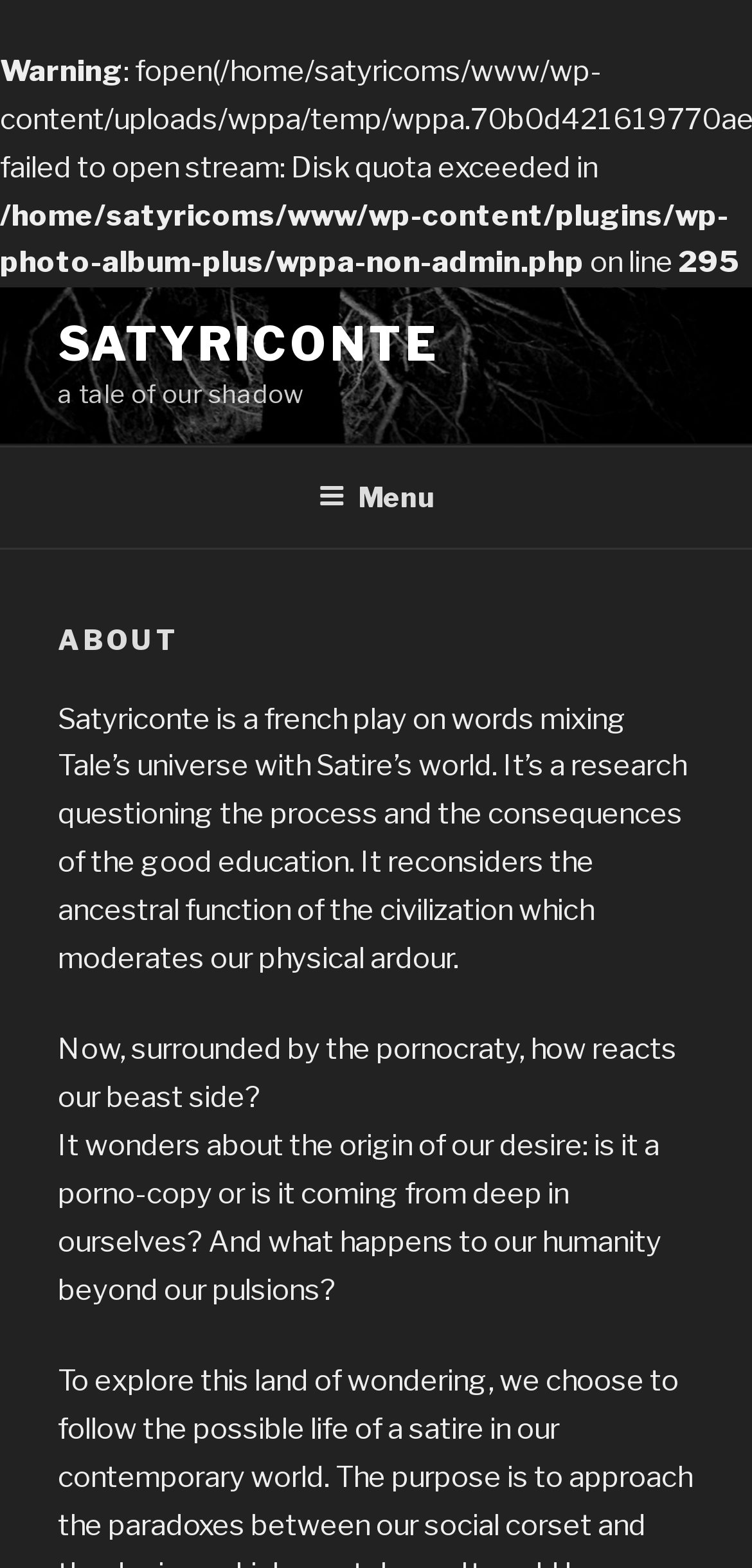What is the origin of our desire?
Please answer the question with a single word or phrase, referencing the image.

Porno-copy or deep in ourselves